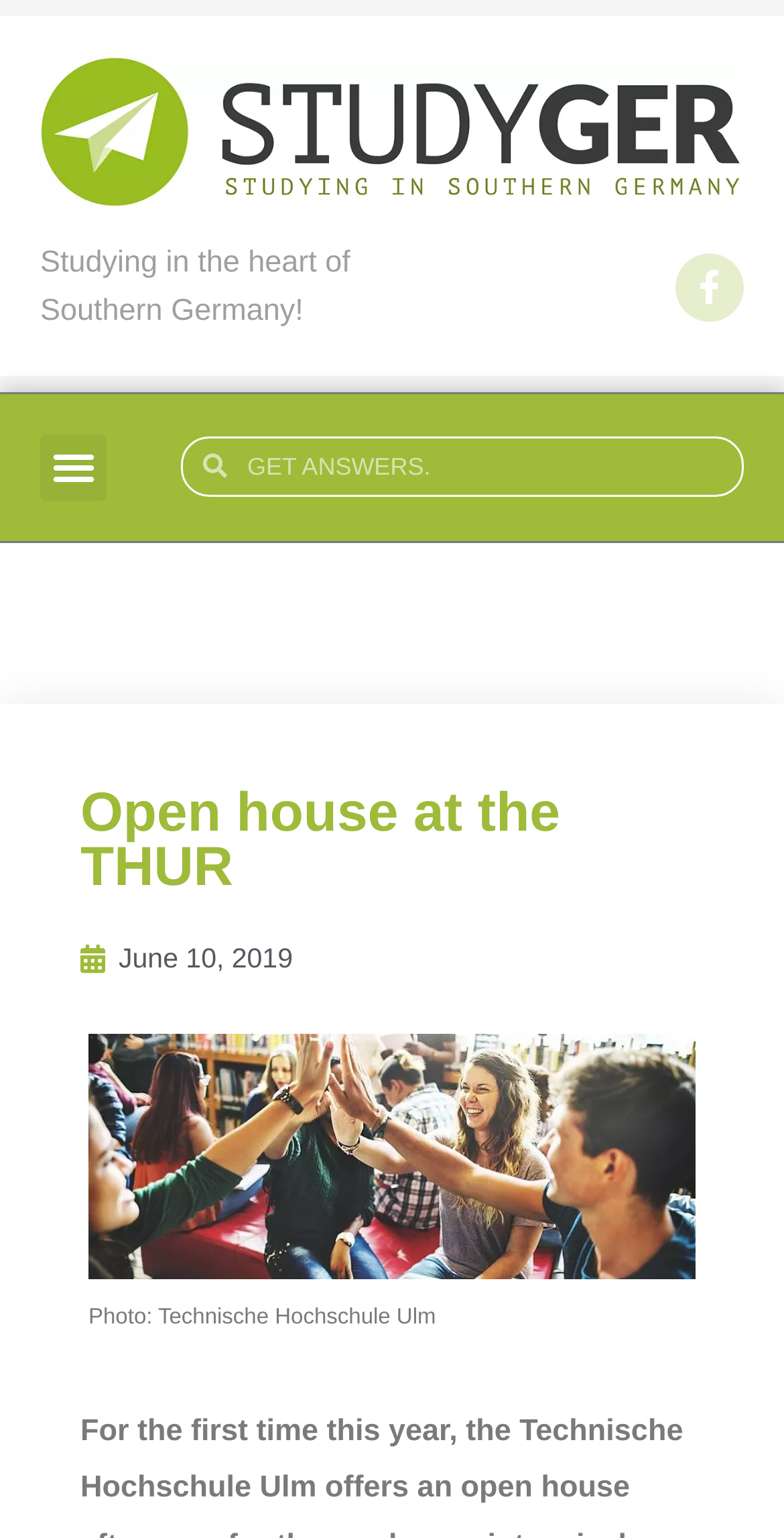Determine the bounding box coordinates for the HTML element described here: "Facebook".

[0.862, 0.164, 0.949, 0.209]